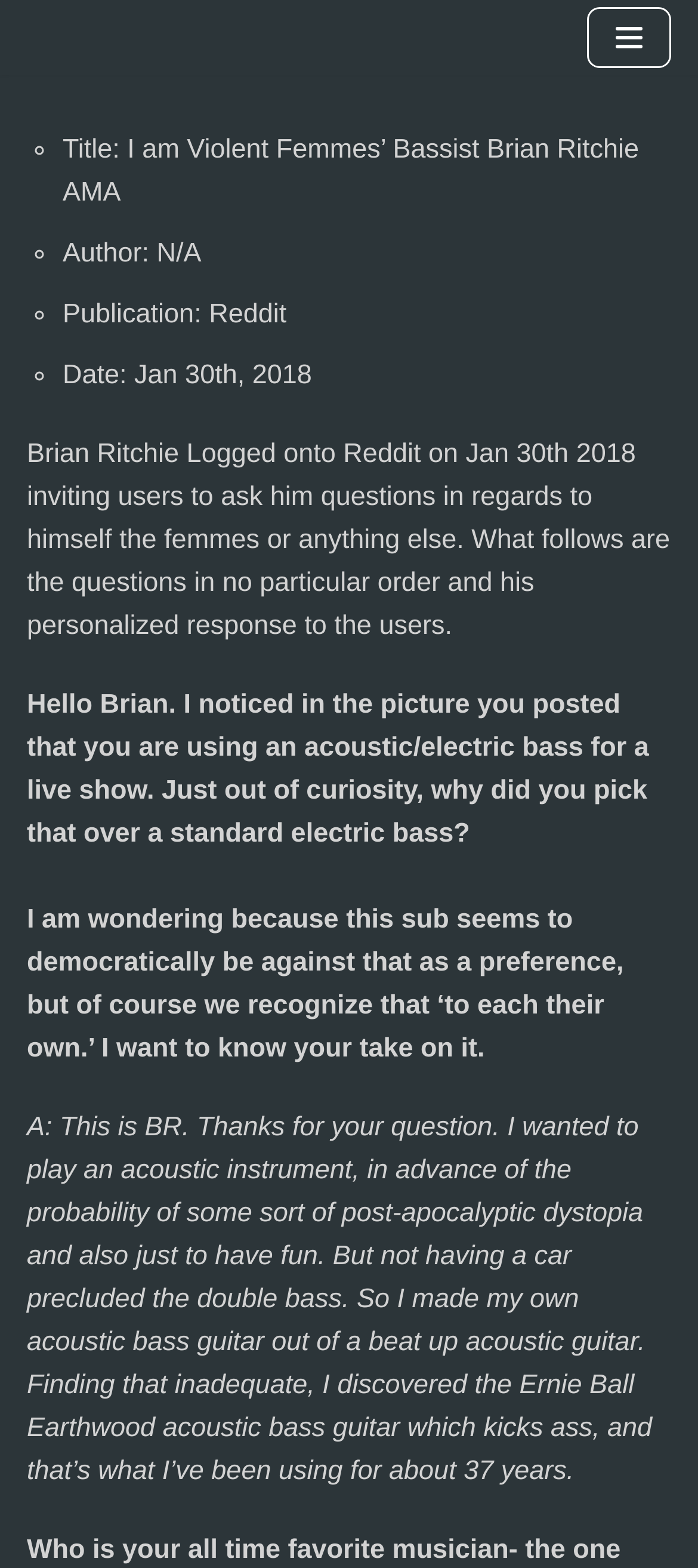Bounding box coordinates are specified in the format (top-left x, top-left y, bottom-right x, bottom-right y). All values are floating point numbers bounded between 0 and 1. Please provide the bounding box coordinate of the region this sentence describes: Skip to content

[0.0, 0.0, 0.103, 0.023]